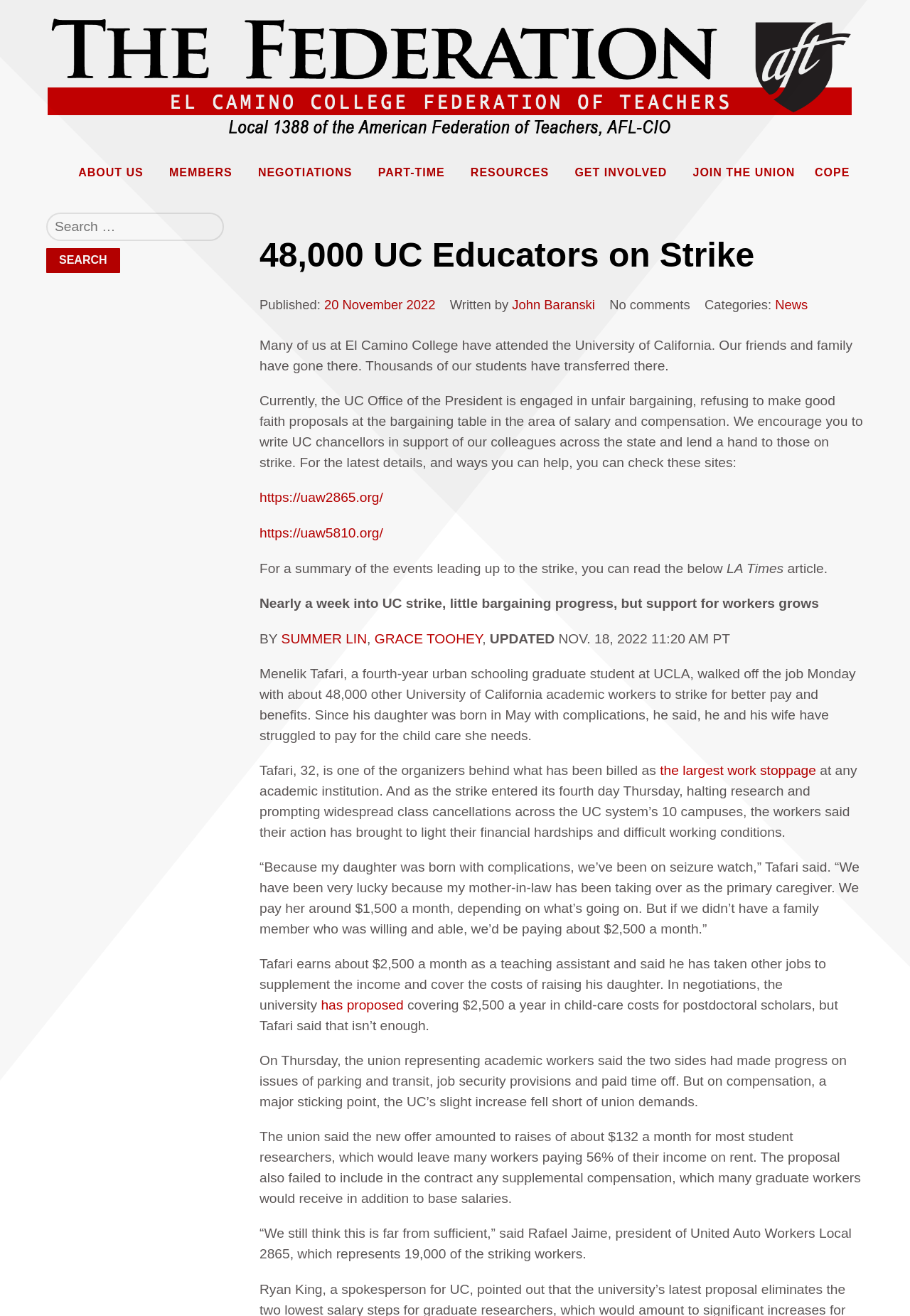Locate the bounding box coordinates of the clickable region to complete the following instruction: "Read the news article."

[0.852, 0.226, 0.888, 0.237]